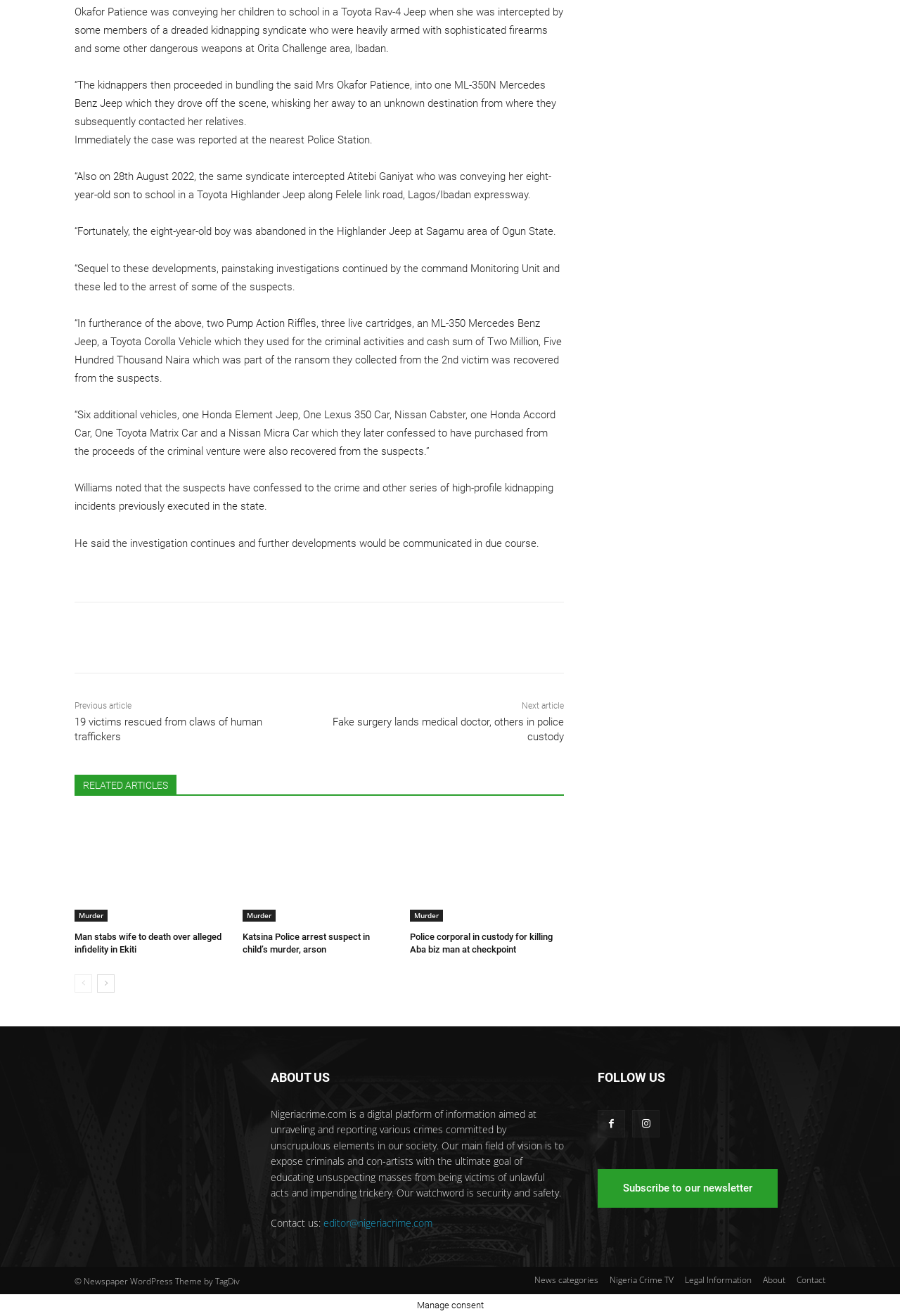Please provide a brief answer to the following inquiry using a single word or phrase:
What is the purpose of the 'RELATED ARTICLES' section?

To provide related news articles